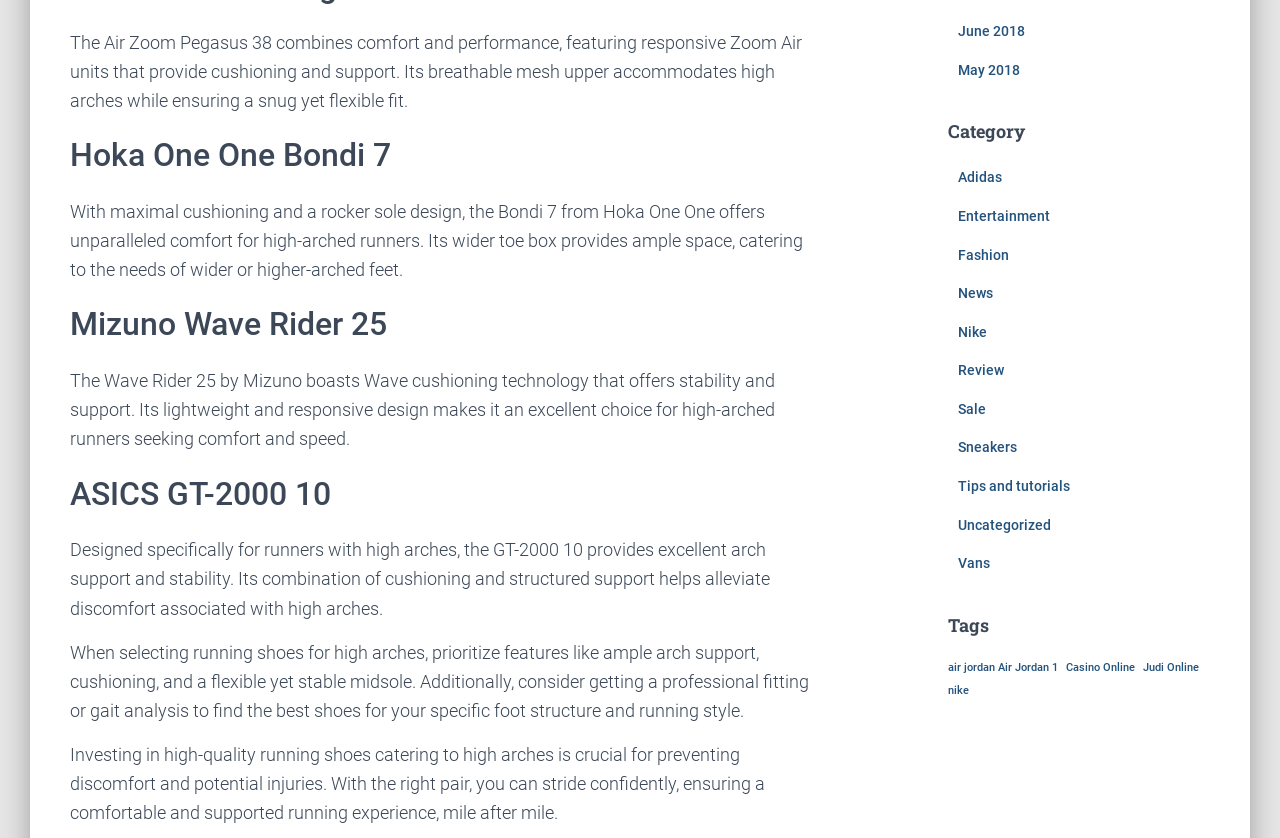Given the element description "Tips and tutorials", identify the bounding box of the corresponding UI element.

[0.748, 0.57, 0.836, 0.59]